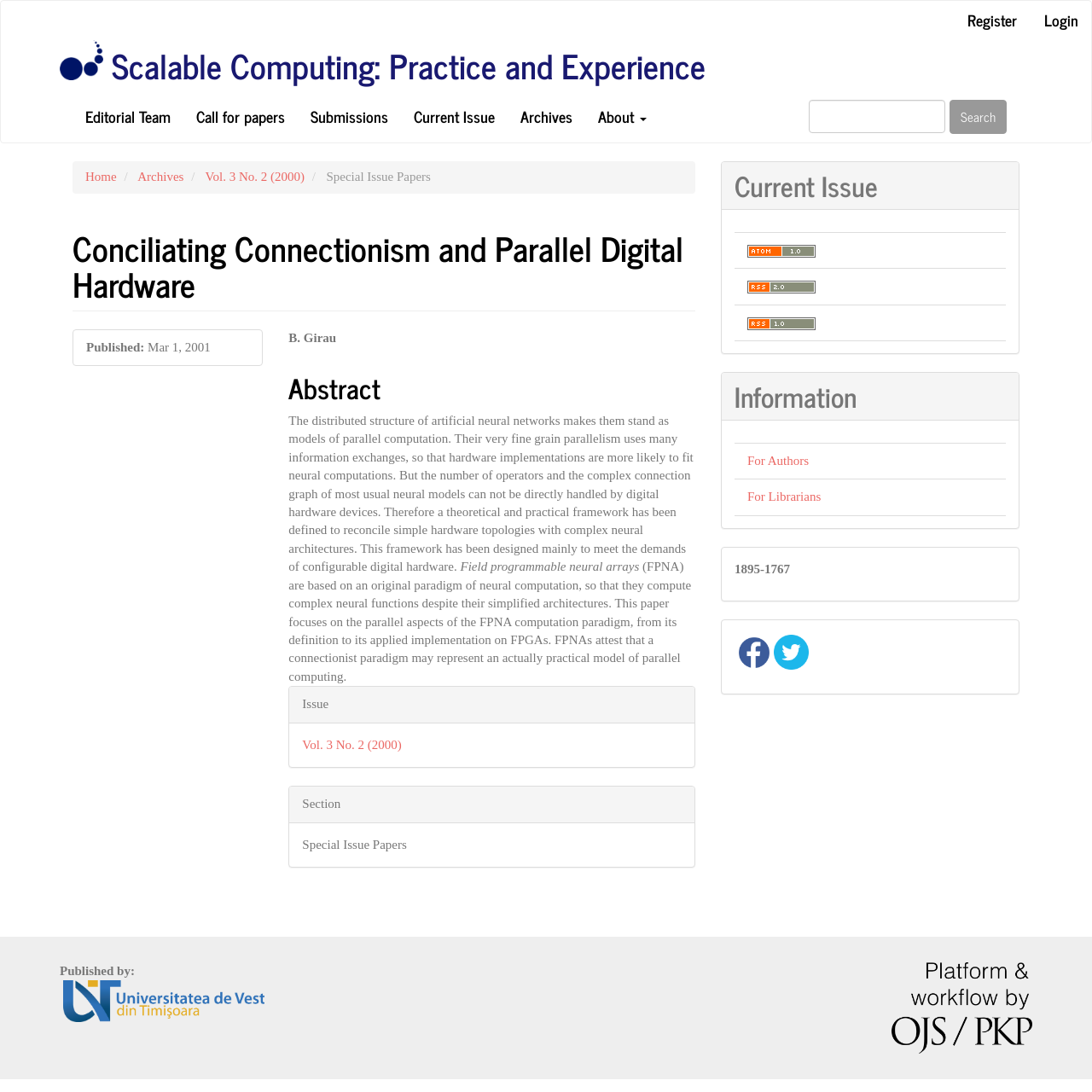Reply to the question with a single word or phrase:
What is the name of the article?

Conciliating Connectionism and Parallel Digital Hardware